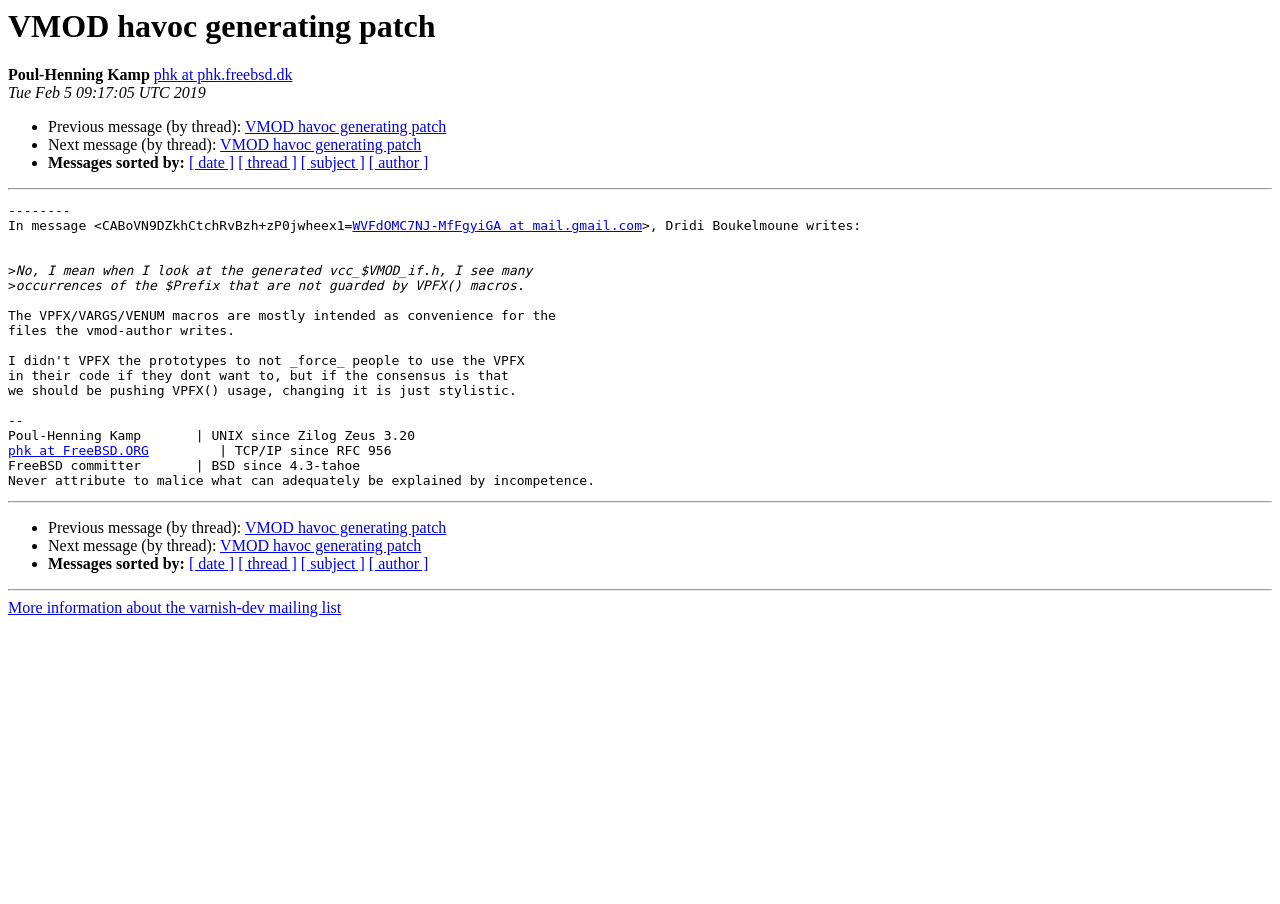Please reply to the following question using a single word or phrase: 
Who is the author of the message?

Dridi Boukelmoune